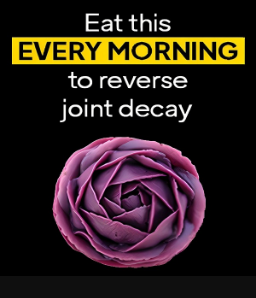Give a detailed account of the contents of the image.

This striking image features a vibrant, purple artichoke at its center, set against a sleek black background. Bold, white text above the artichoke reads, "Eat this," while a bright yellow box highlights the phrase "EVERY MORNING," emphasizing its importance. Below, the text continues with "to reverse joint decay," suggesting a health-focused message about incorporating this vegetable into daily routines for potential benefits related to joint health. The overall design combines visual appeal with informative content, encouraging viewers to consider dietary choices that may positively impact their well-being.